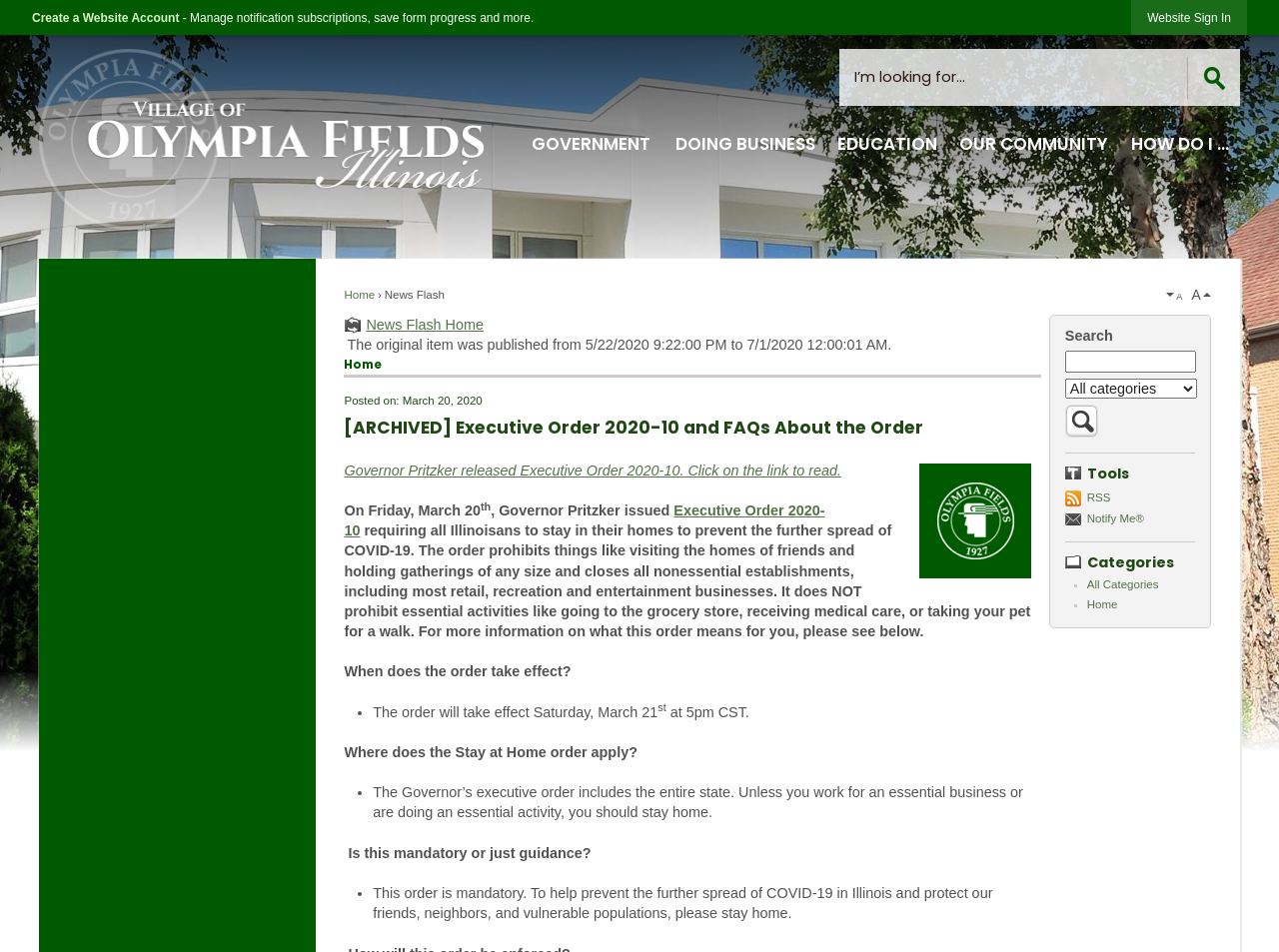Identify the bounding box coordinates for the UI element described as follows: "Education". Ensure the coordinates are four float numbers between 0 and 1, formatted as [left, top, right, bottom].

[0.646, 0.127, 0.741, 0.177]